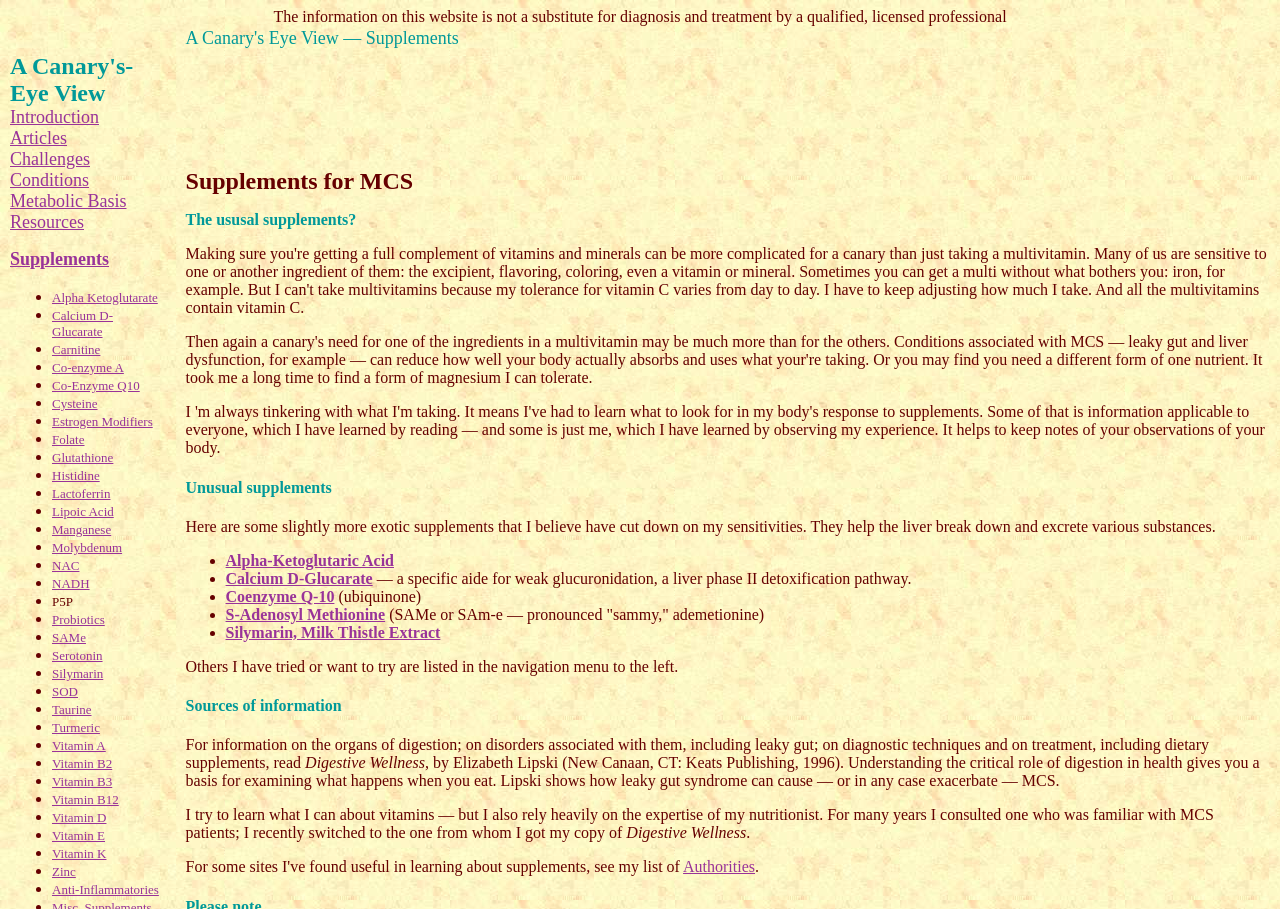Find the bounding box of the UI element described as follows: "Resources".

[0.008, 0.233, 0.066, 0.255]